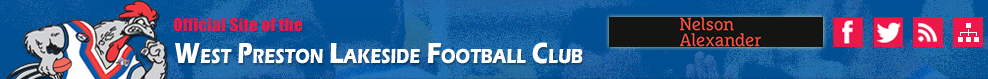Please provide a brief answer to the following inquiry using a single word or phrase:
What is the color of the social media icons?

Vibrant pink